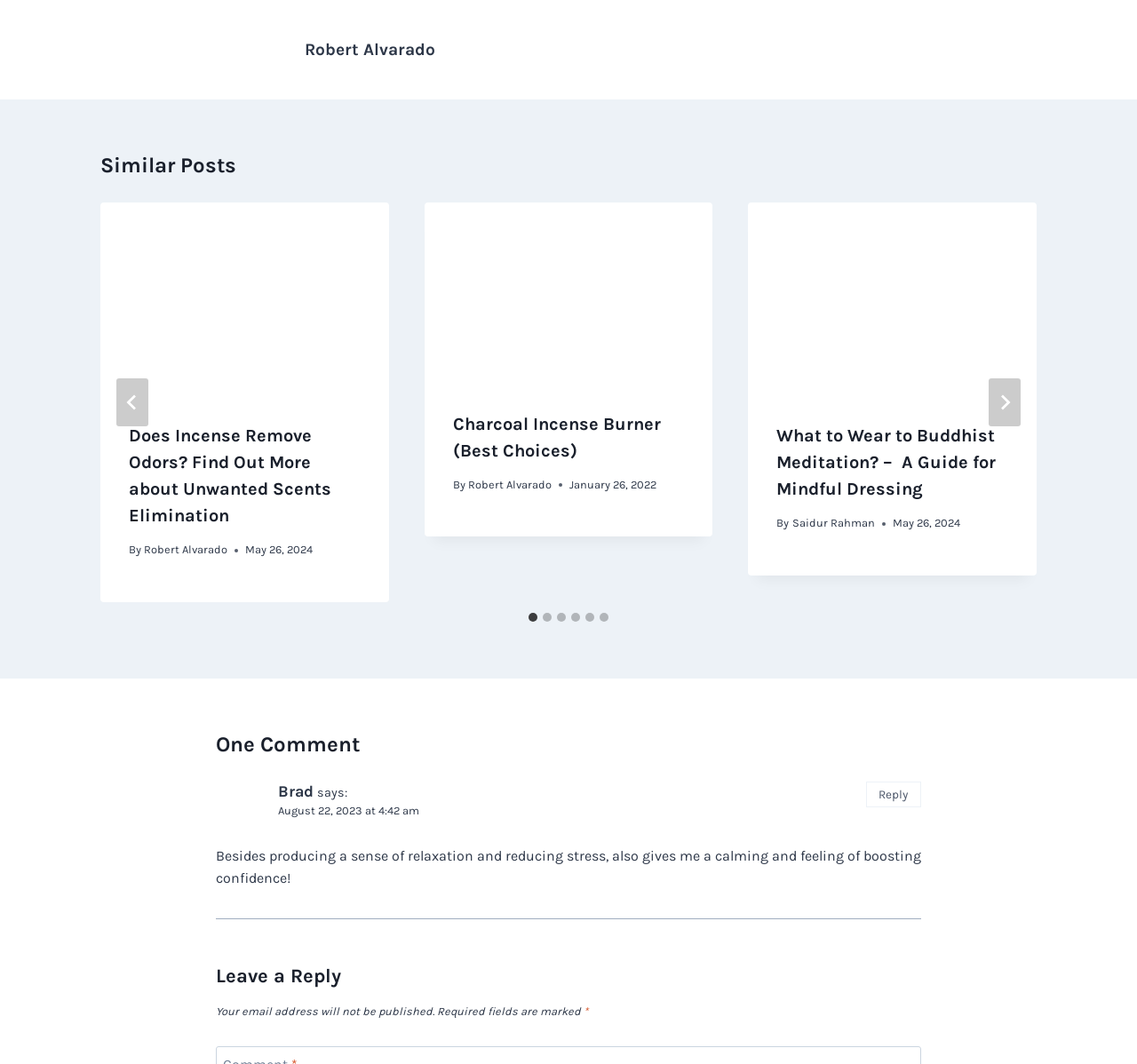Analyze the image and deliver a detailed answer to the question: What is the date of the second article?

The date of the second article can be found in the second tabpanel, which is '2 of 6'. The time element inside this tabpanel has the text 'January 26, 2022'.